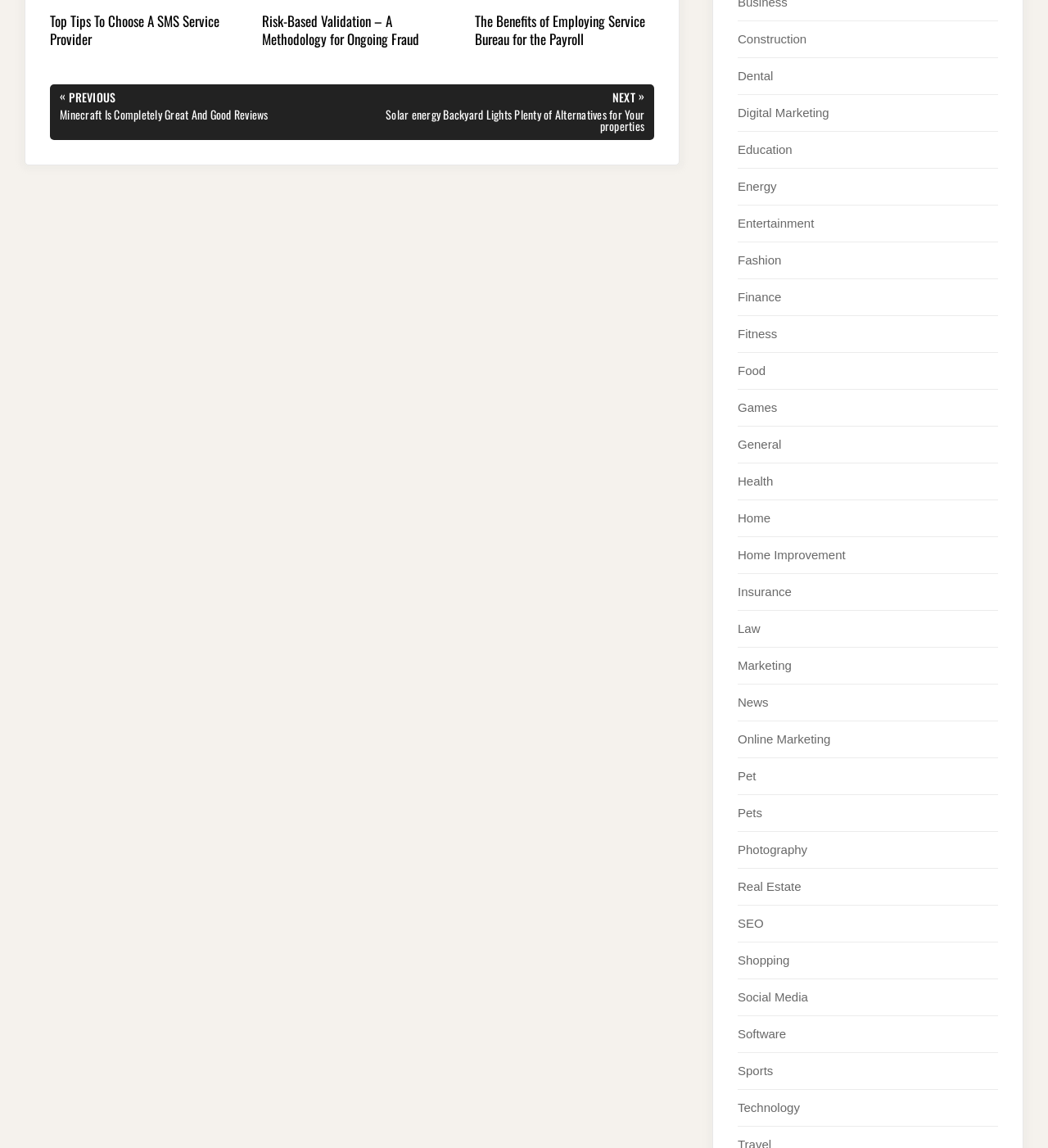Please identify the bounding box coordinates of where to click in order to follow the instruction: "Read the 'Top Tips To Choose A SMS Service Provider' article".

[0.048, 0.01, 0.219, 0.042]